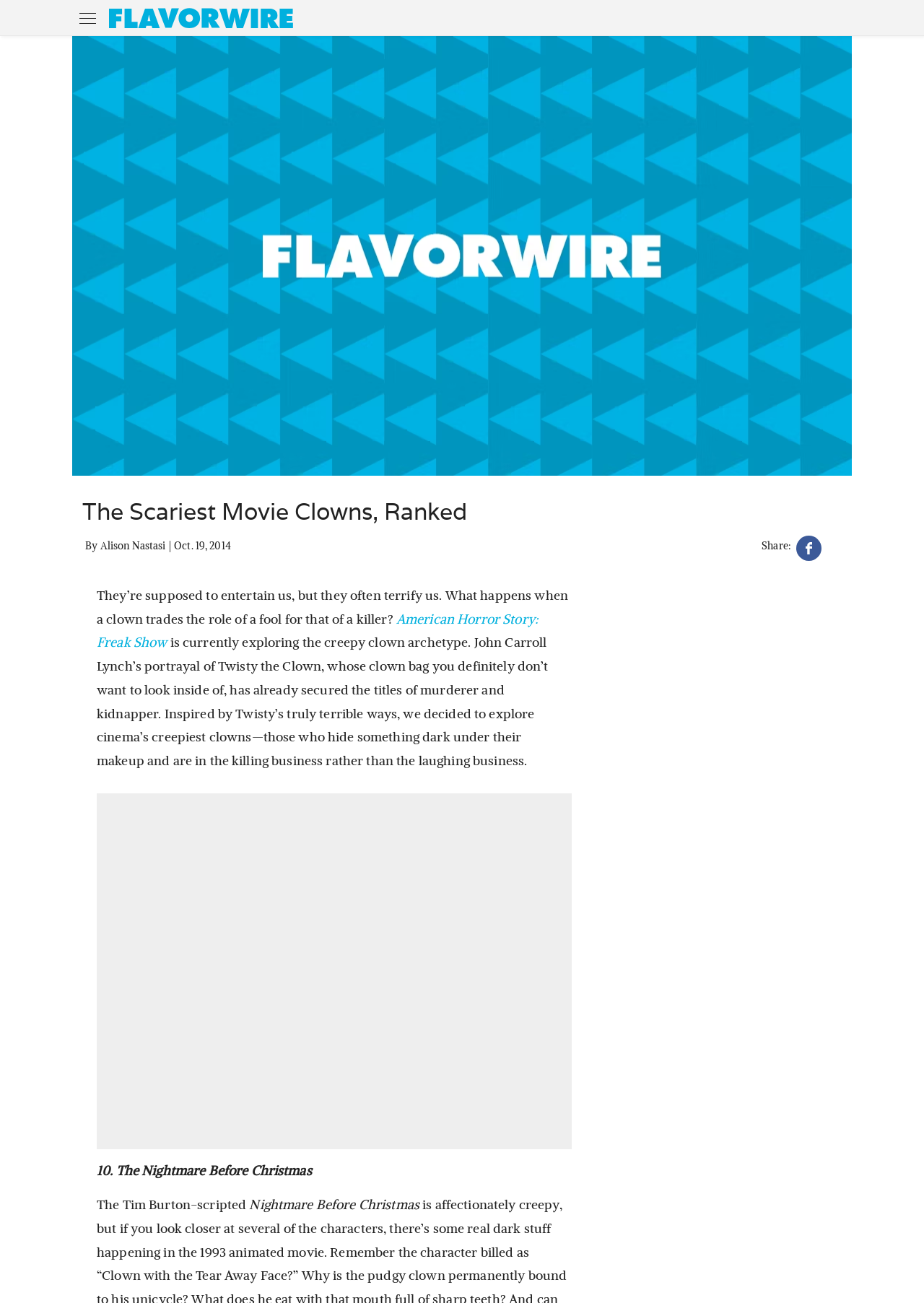Determine the main text heading of the webpage and provide its content.

The Scariest Movie Clowns, Ranked